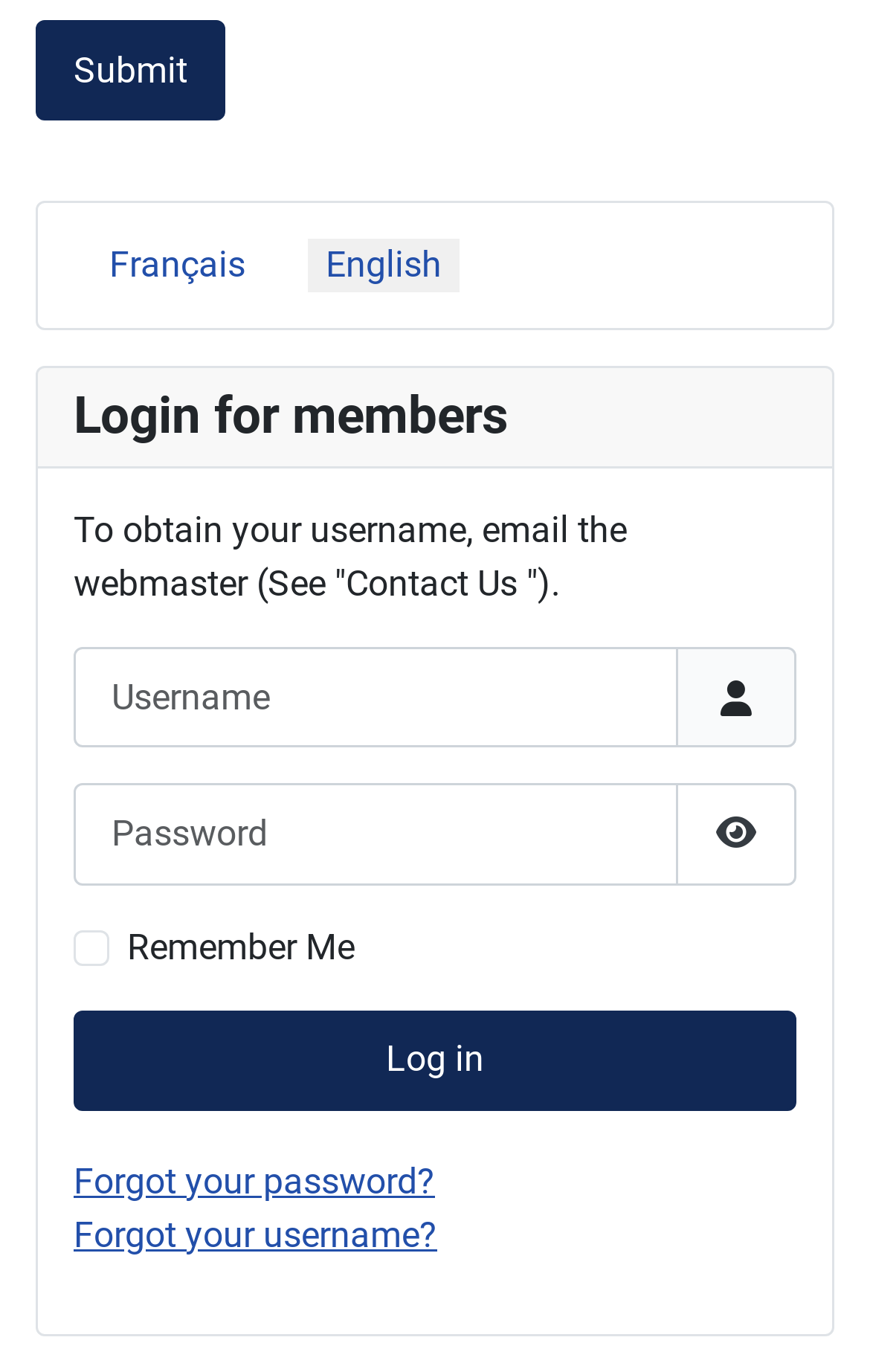Please give the bounding box coordinates of the area that should be clicked to fulfill the following instruction: "Enter username". The coordinates should be in the format of four float numbers from 0 to 1, i.e., [left, top, right, bottom].

[0.085, 0.472, 0.779, 0.545]